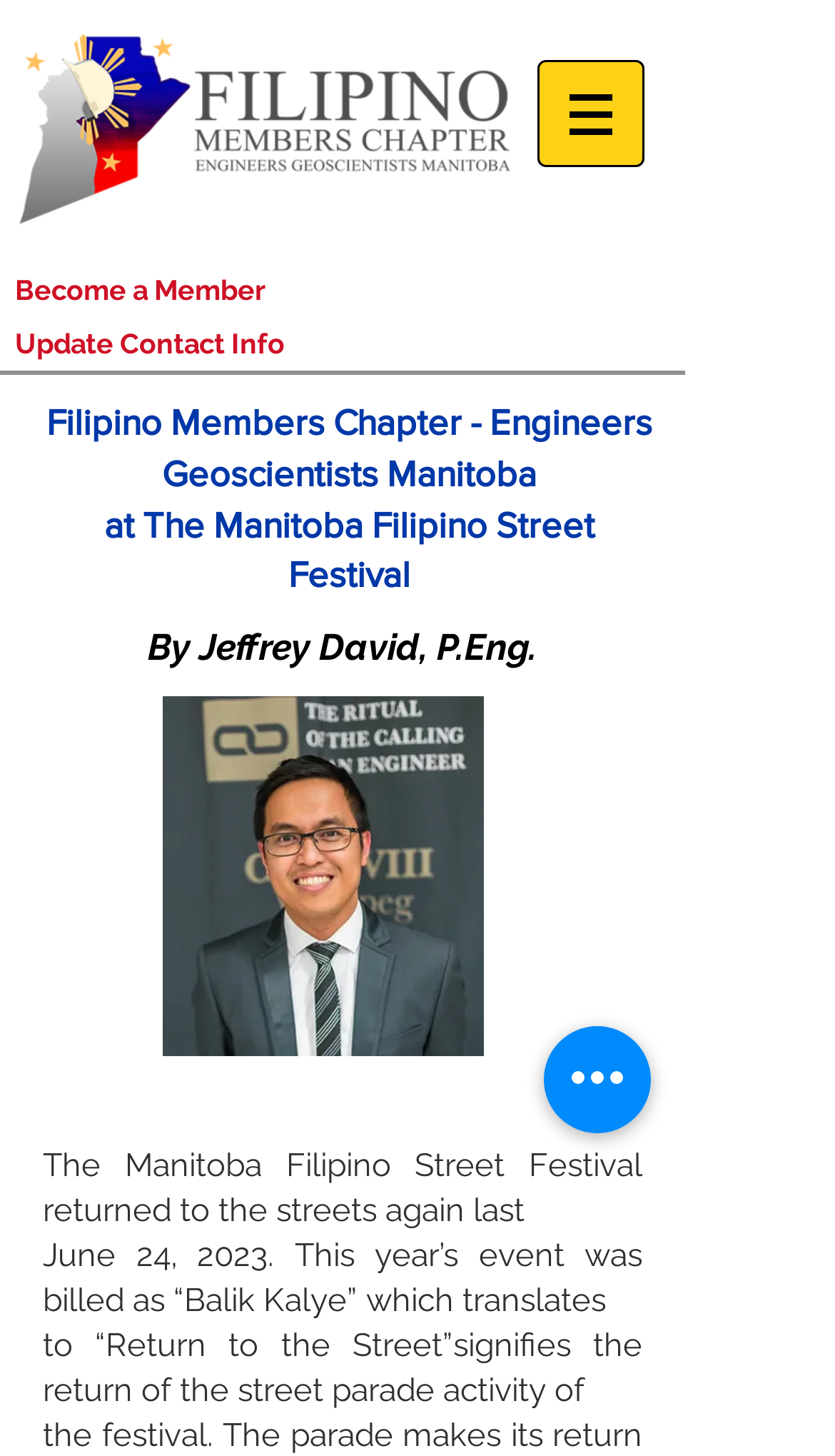Generate a thorough caption detailing the webpage content.

The webpage is about the MB Street Festival 2023, specifically the Filipino Members Chapter - Engineers Geoscientists Manitoba's participation in the event. 

At the top left of the page, there is the FMC EGM logo, which is an image with a transparent background. To the right of the logo, there is a navigation menu labeled "Site" with a dropdown button. 

Below the logo, there are two headings, "Become a Member" and "Update Contact Info", each with a corresponding link. 

The main content of the page is a news article or blog post about the Manitoba Filipino Street Festival, which took place on June 24, 2023. The article is written by Jeffrey David, P.Eng. and has several paragraphs of text describing the event. 

At the bottom right of the page, there is a button labeled "Quick actions".